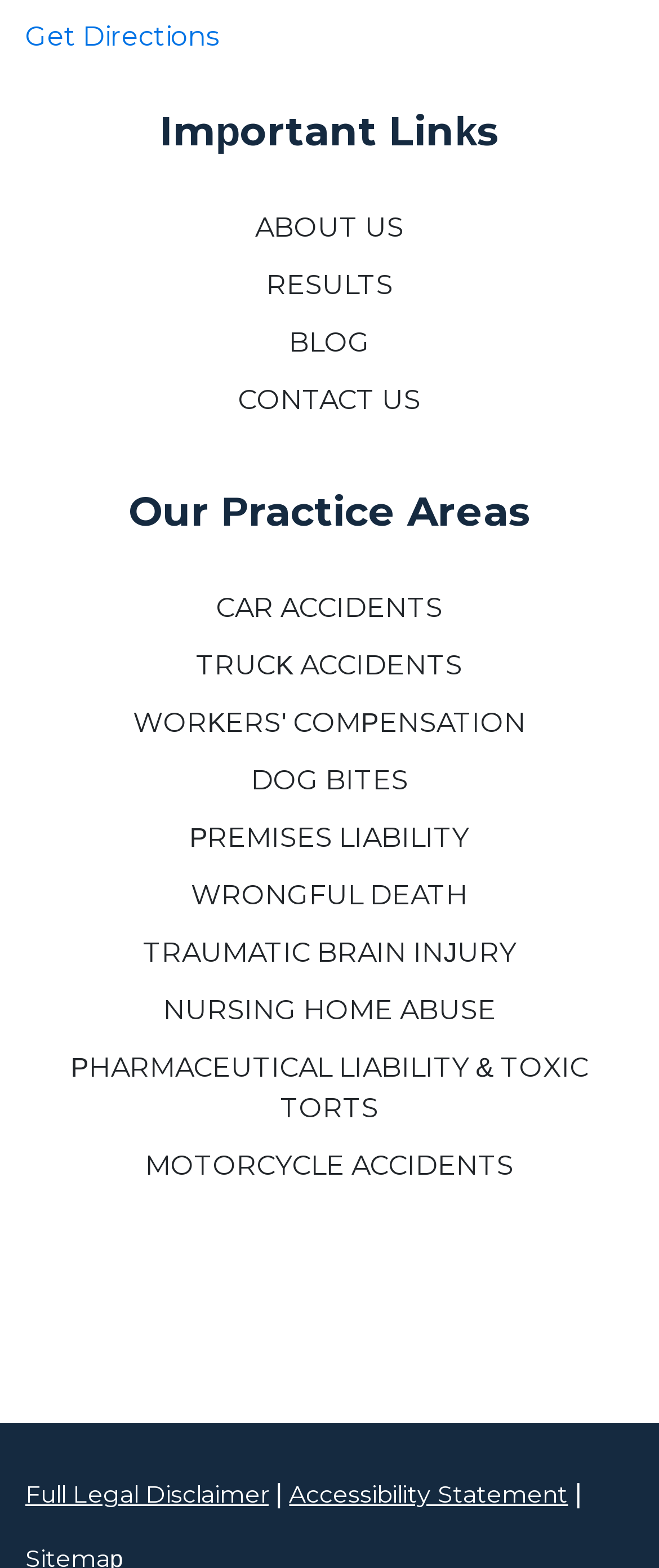Please provide a comprehensive response to the question below by analyzing the image: 
How many headings are there on the page?

I counted the number of headings on the page, which are 'Important Links' and 'Our Practice Areas'.